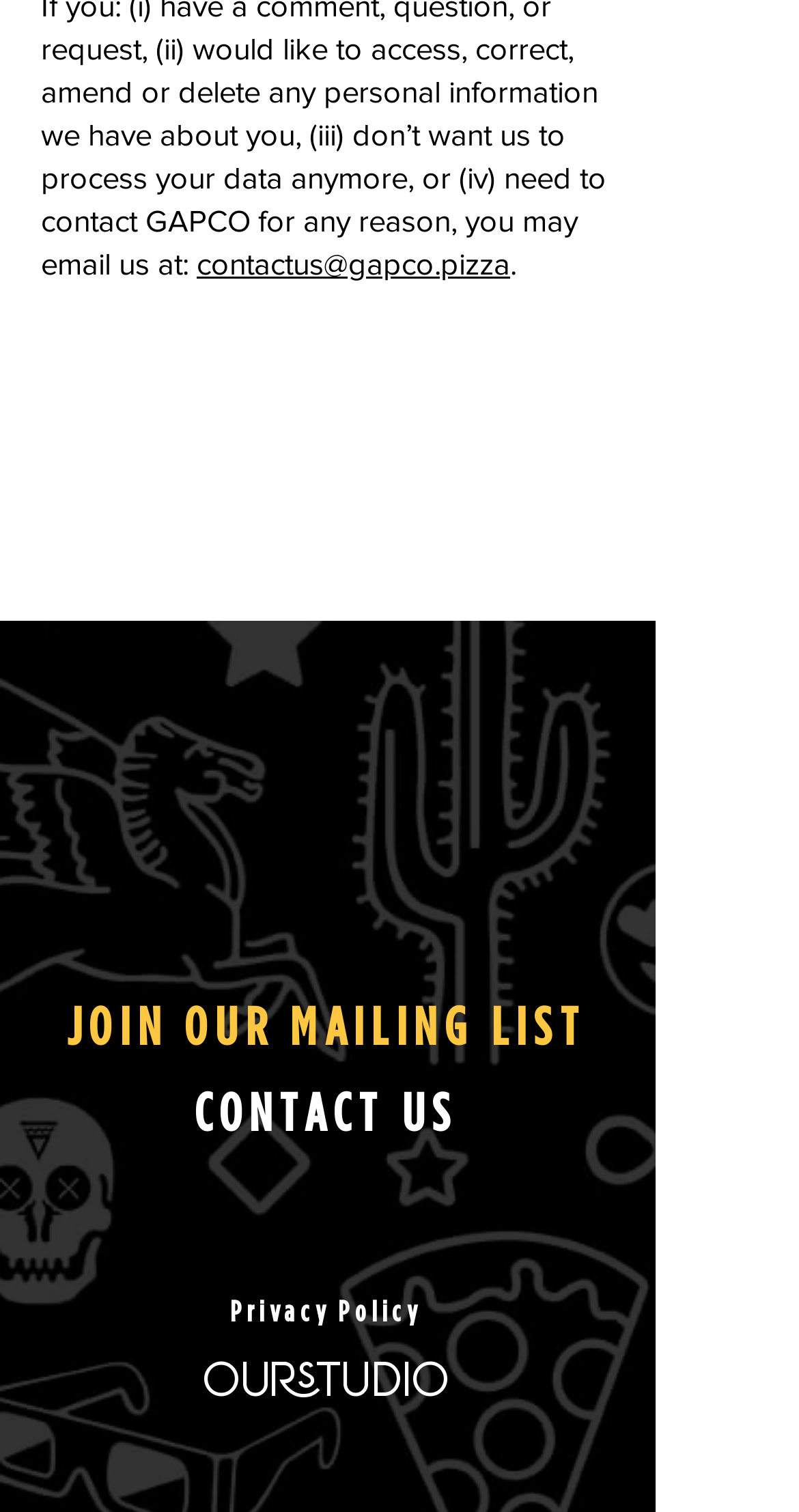How many social media links are available?
Using the image, give a concise answer in the form of a single word or short phrase.

5